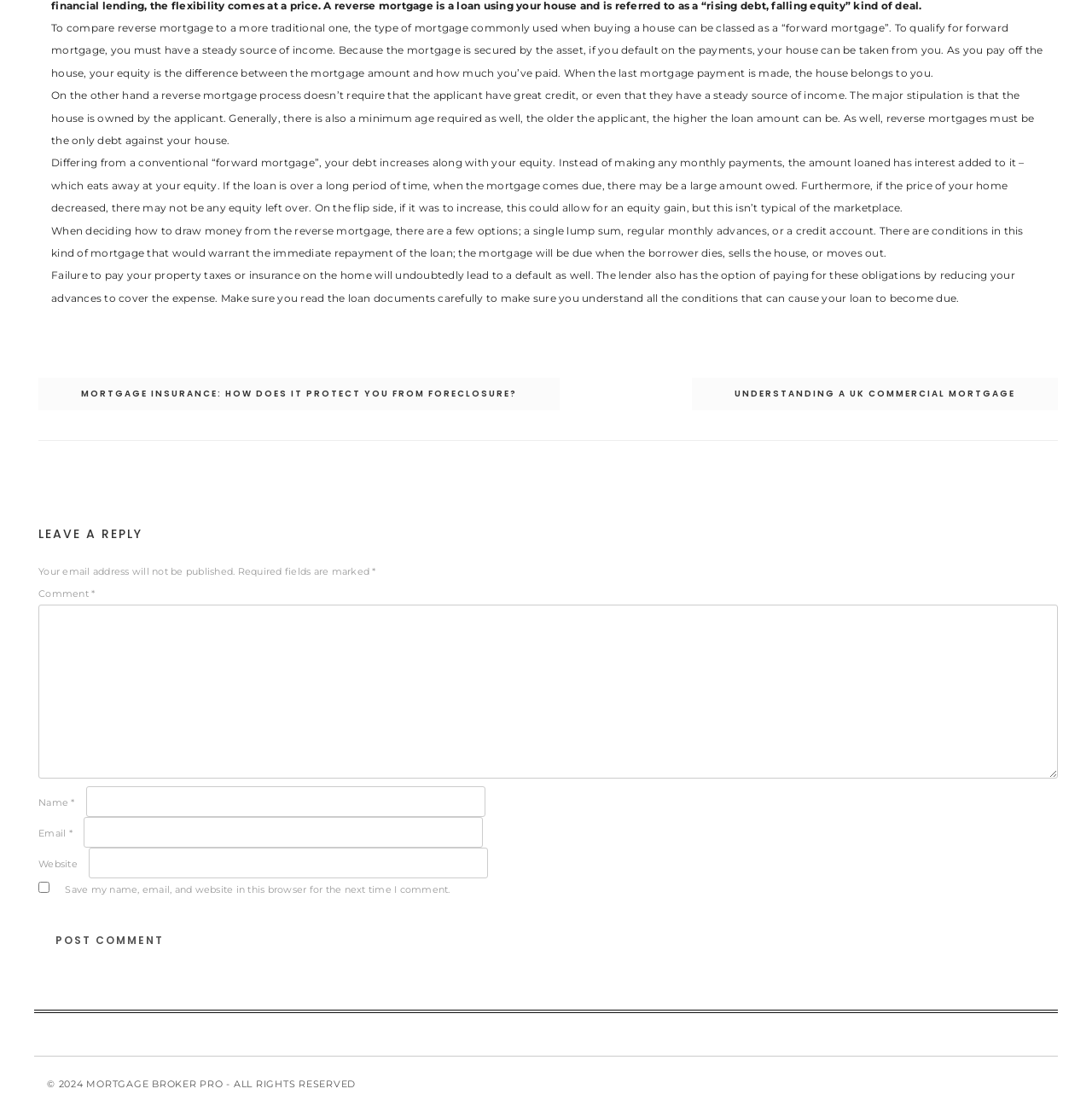Examine the screenshot and answer the question in as much detail as possible: What are the options for drawing money from a reverse mortgage?

According to the fourth paragraph, there are three options for drawing money from a reverse mortgage: a single lump sum, regular monthly advances, or a credit account. These options allow the borrower to access the funds in a way that suits their needs.